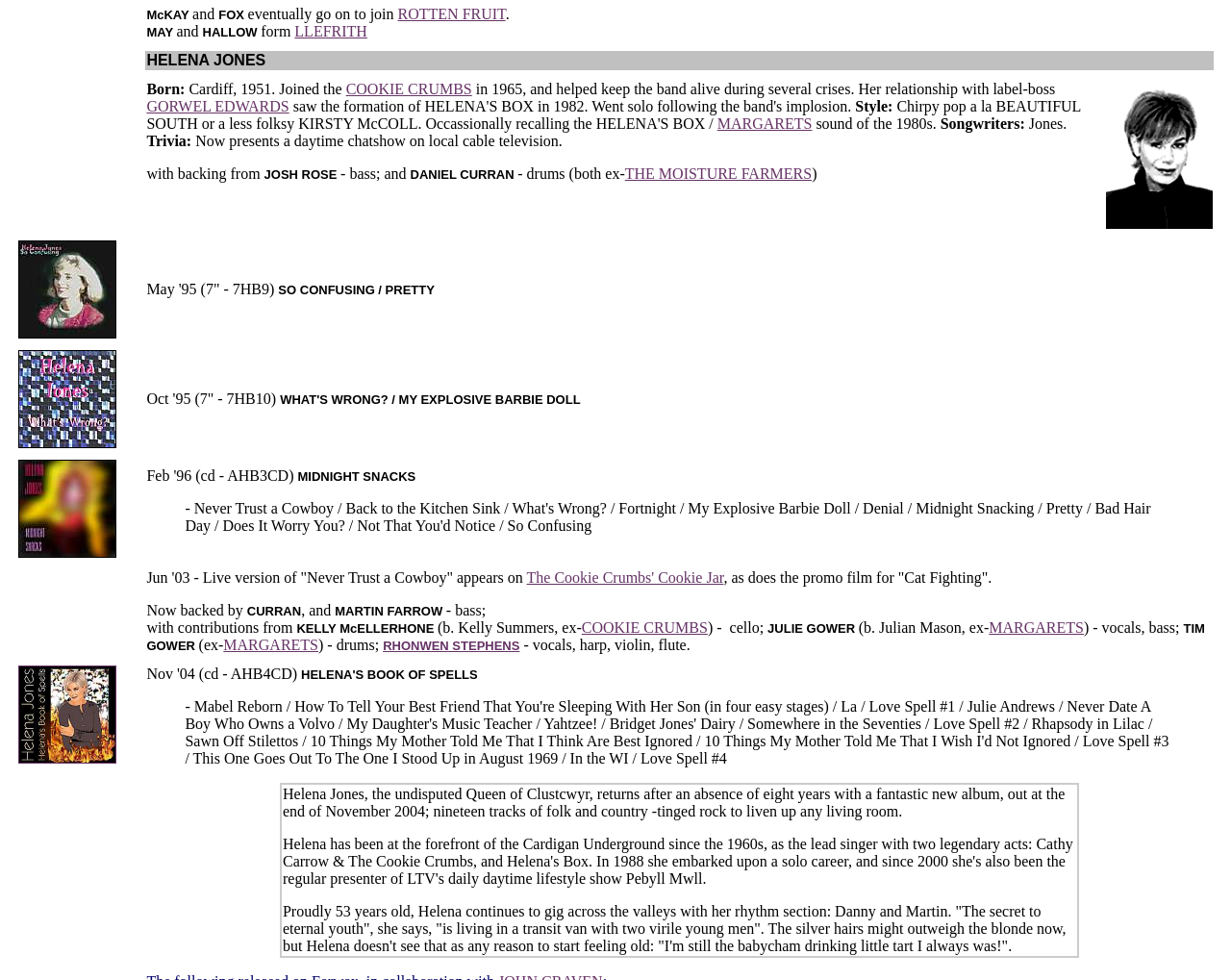Please specify the bounding box coordinates of the area that should be clicked to accomplish the following instruction: "Follow the link 'COOKIE CRUMBS'". The coordinates should consist of four float numbers between 0 and 1, i.e., [left, top, right, bottom].

[0.281, 0.082, 0.383, 0.099]